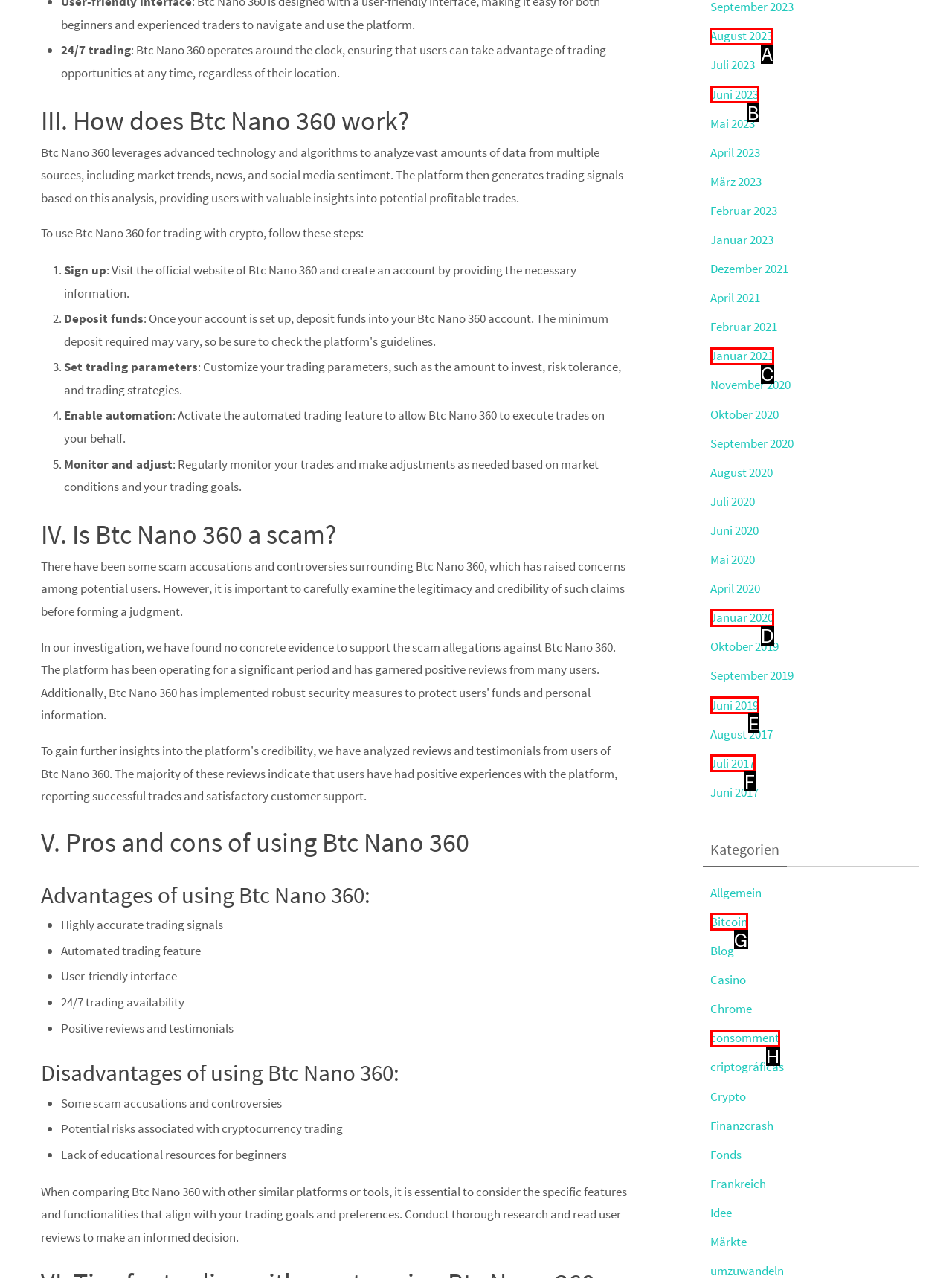Determine which HTML element to click to execute the following task: Click on 'August 2023' Answer with the letter of the selected option.

A